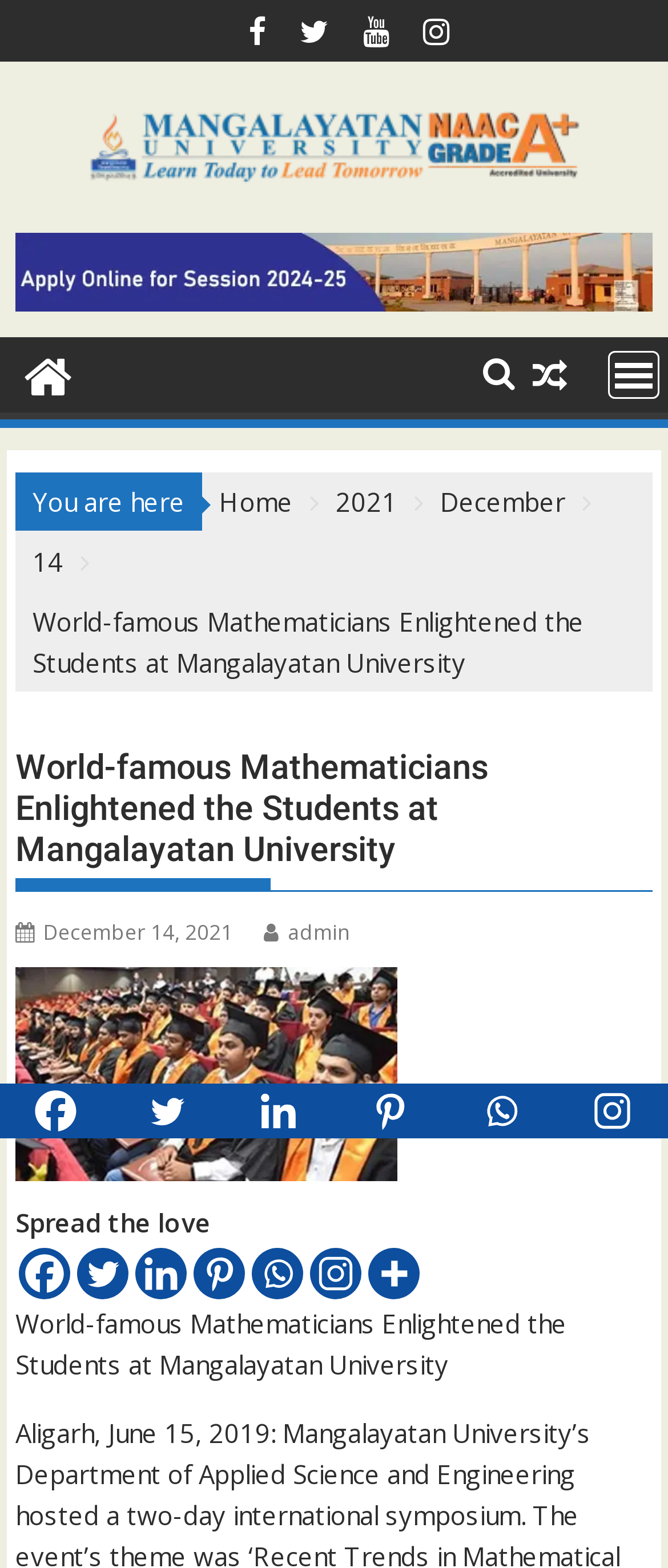Answer the following query with a single word or phrase:
What is the date of the news article?

December 14, 2021